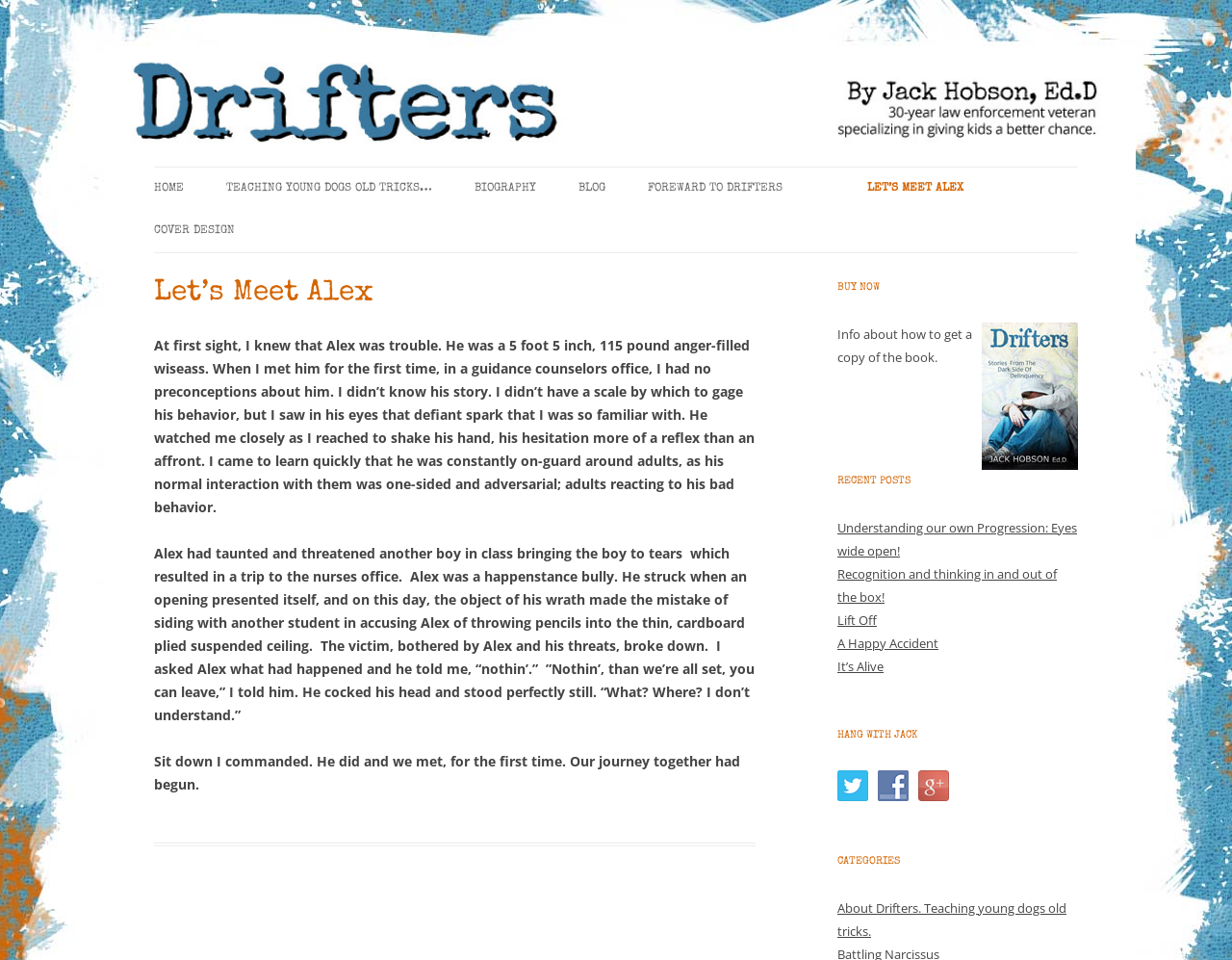Answer the question below in one word or phrase:
How tall is Alex?

5 foot 5 inch